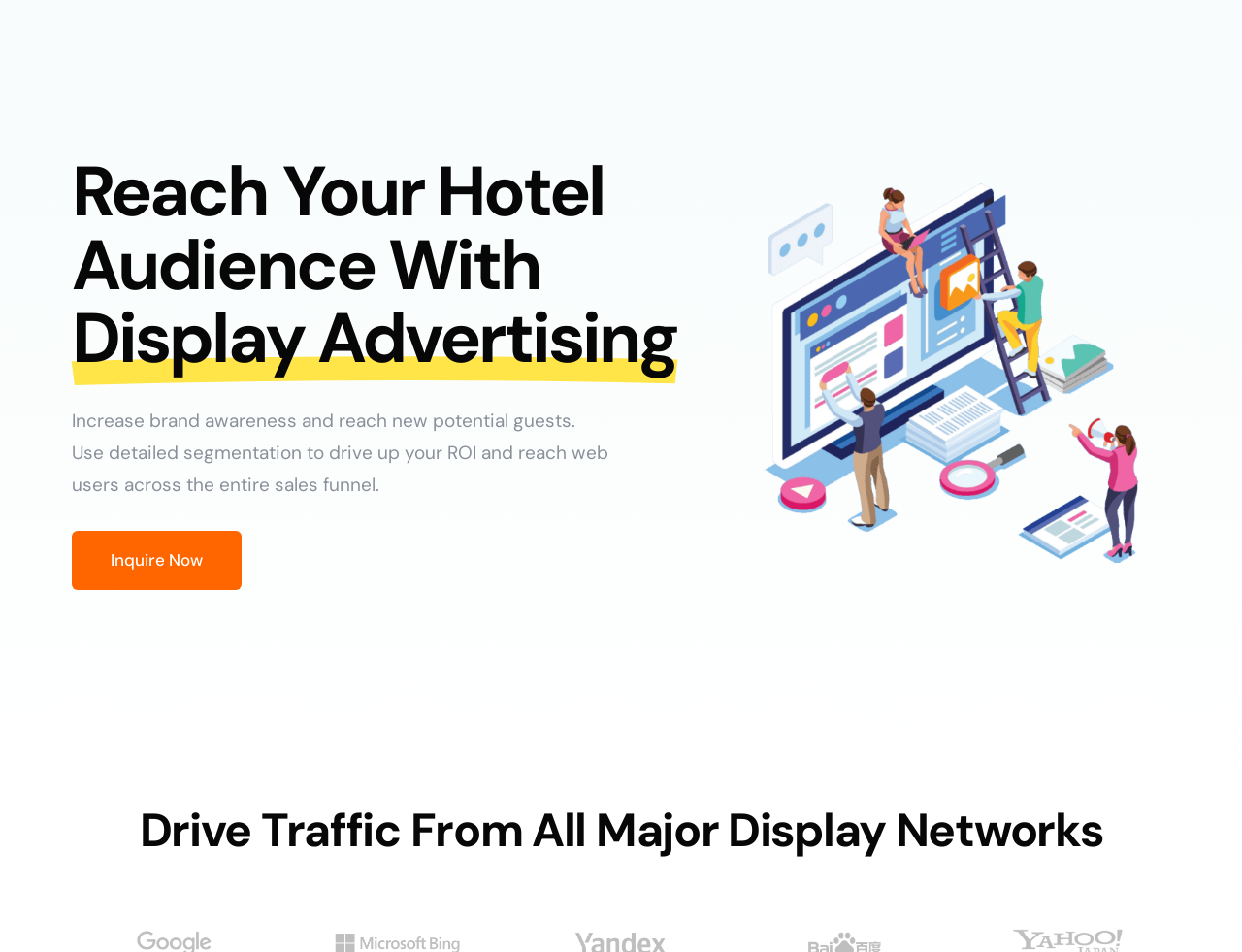Find the bounding box coordinates of the element's region that should be clicked in order to follow the given instruction: "Visit the home page". The coordinates should consist of four float numbers between 0 and 1, i.e., [left, top, right, bottom].

[0.27, 0.003, 0.332, 0.076]